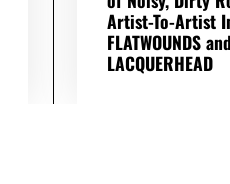Refer to the screenshot and answer the following question in detail:
What kind of music is featured in the article?

The article explores the raw and gritty sounds of rock music, highlighting the immersive experience of the artistic collaboration between FLATWOUNDS and LACQUERHEAD, and reflecting the diverse range of aesthetics found in contemporary rock music.